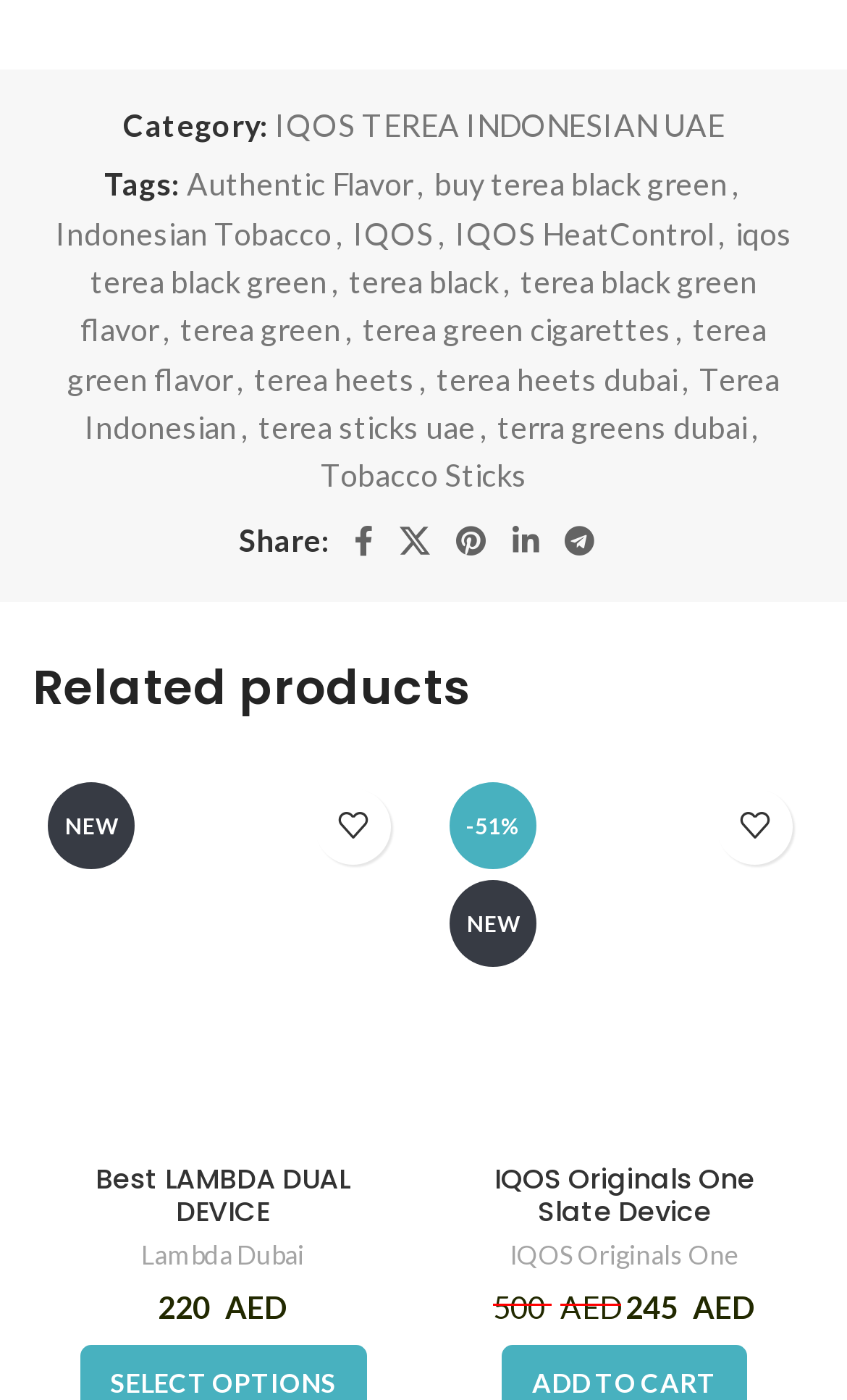Please find the bounding box for the UI component described as follows: "+43 662 84 82 00".

None